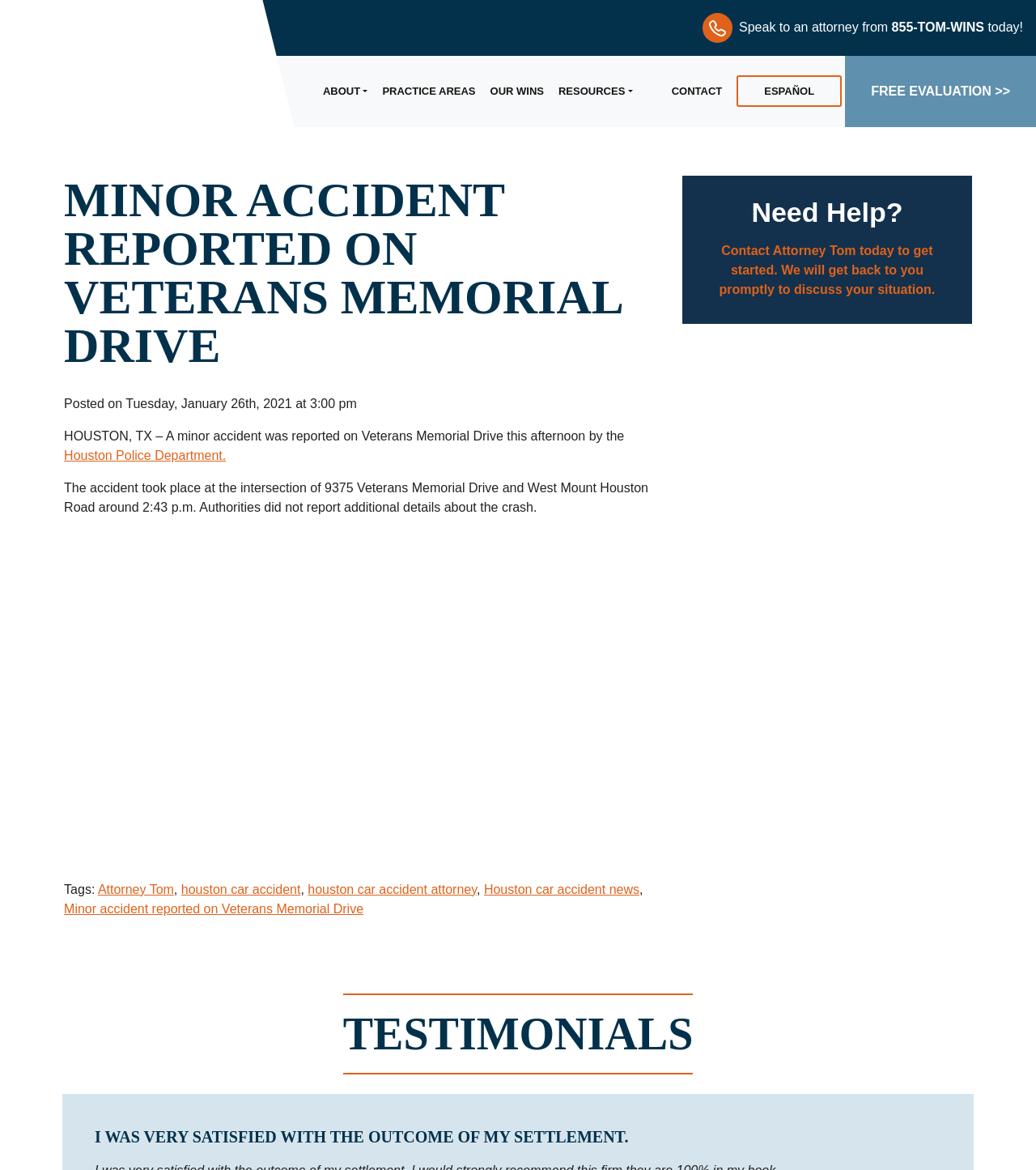Please specify the bounding box coordinates of the element that should be clicked to execute the given instruction: 'Get a free evaluation'. Ensure the coordinates are four float numbers between 0 and 1, expressed as [left, top, right, bottom].

[0.816, 0.048, 1.0, 0.108]